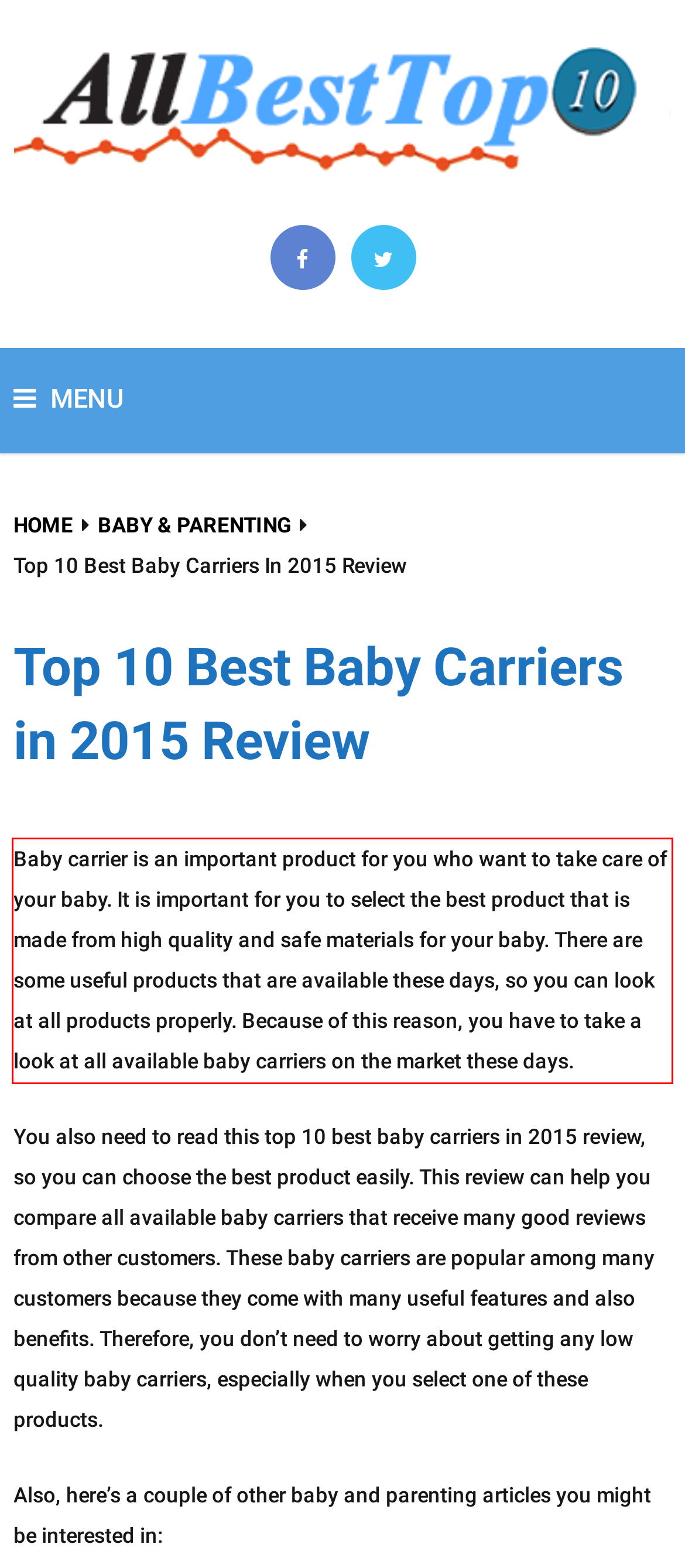You have a screenshot of a webpage where a UI element is enclosed in a red rectangle. Perform OCR to capture the text inside this red rectangle.

Baby carrier is an important product for you who want to take care of your baby. It is important for you to select the best product that is made from high quality and safe materials for your baby. There are some useful products that are available these days, so you can look at all products properly. Because of this reason, you have to take a look at all available baby carriers on the market these days.